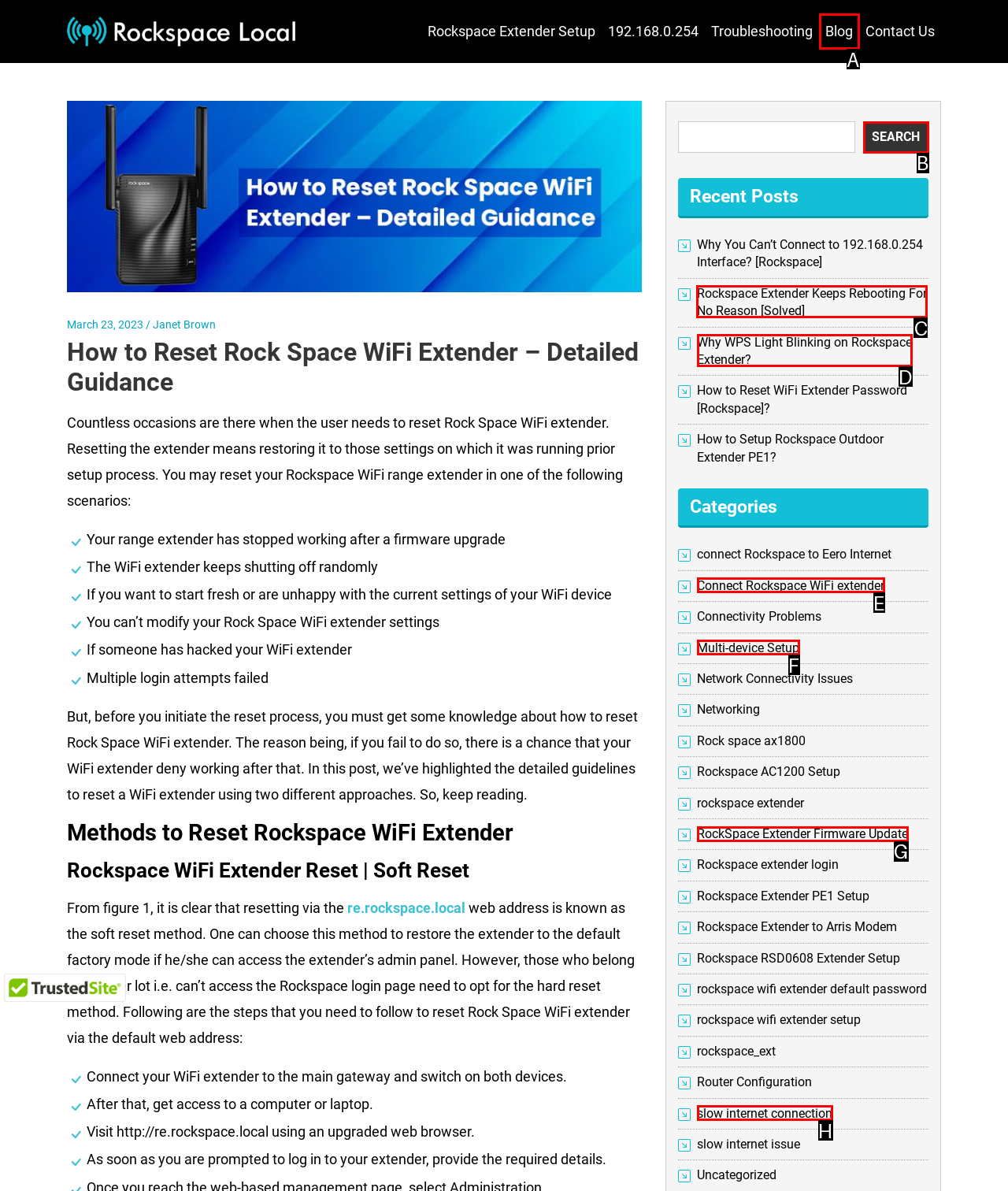Tell me which option I should click to complete the following task: Read recent post about Rockspace Extender Keeps Rebooting For No Reason
Answer with the option's letter from the given choices directly.

C